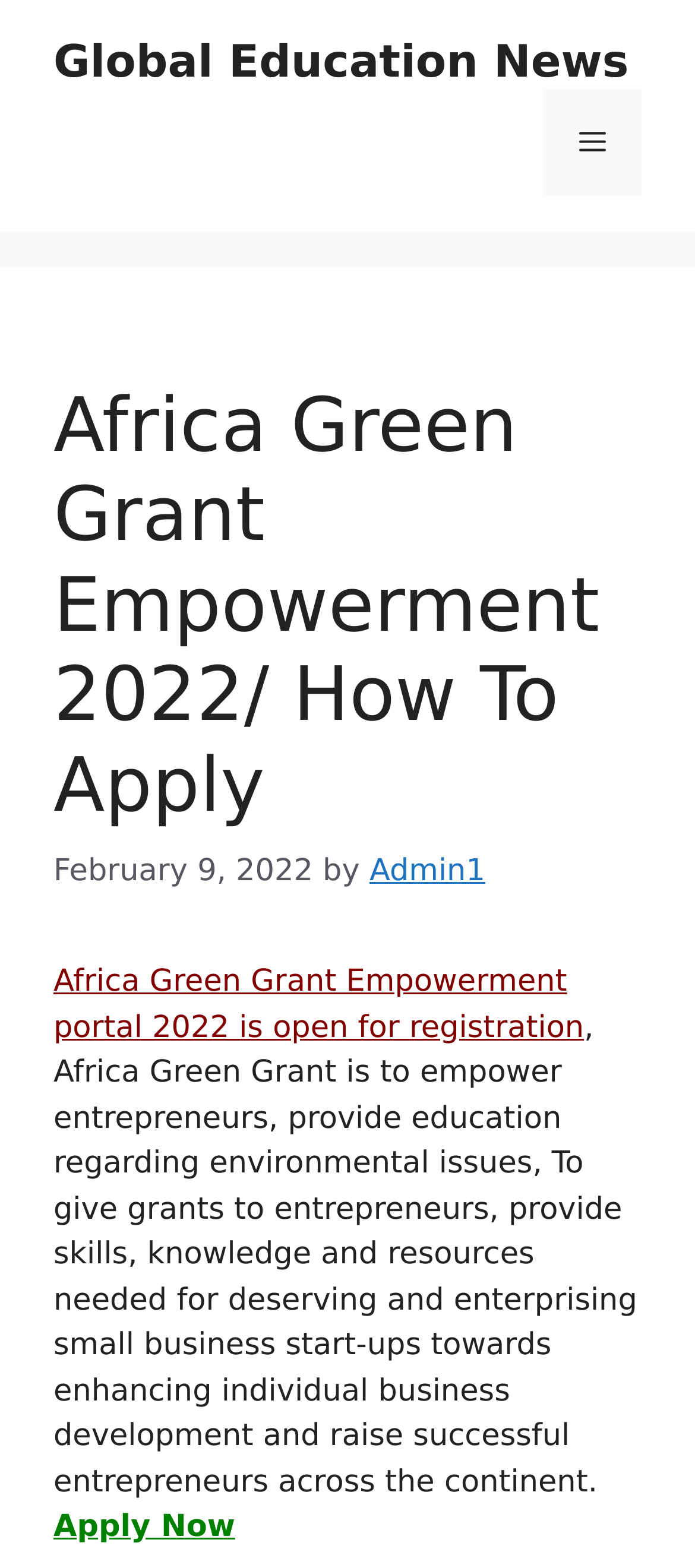Offer a thorough description of the webpage.

The webpage is about the Africa Green Grant Empowerment 2022, a program that aims to empower entrepreneurs, provide education on environmental issues, and offer grants to deserving small business start-ups. 

At the top of the page, there is a banner with the site's name, "Global Education News", and a navigation menu toggle button on the right side. Below the banner, there is a header section with a heading that repeats the title "Africa Green Grant Empowerment 2022/ How To Apply". 

To the right of the heading, there is a timestamp indicating that the article was published on February 9, 2022, followed by the author's name, "Admin1". 

Below the header section, there is a link to the Africa Green Grant Empowerment portal 2022, which is open for registration. 

The main content of the page is a paragraph that describes the program's objectives, including empowering entrepreneurs, providing education on environmental issues, and offering grants to deserving small business start-ups. 

At the bottom of the page, there is a prominent "Apply Now" button, encouraging users to register for the program.